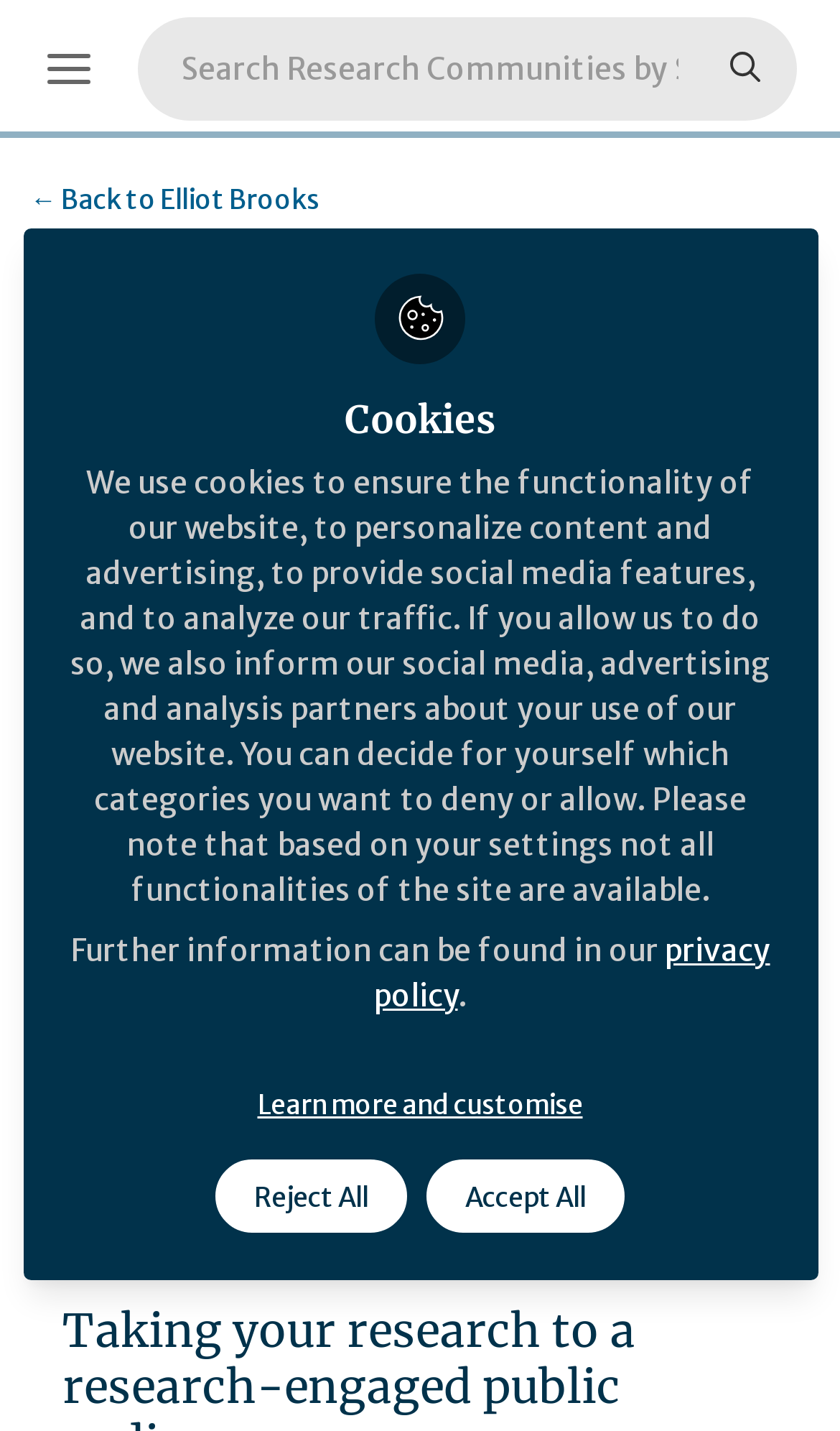What is the topic of the research?
Provide an in-depth answer to the question, covering all aspects.

I found the answer by looking at the text below the main heading, where it says 'Published in Ecology & Evolution'. This suggests that the research is related to Ecology & Evolution.